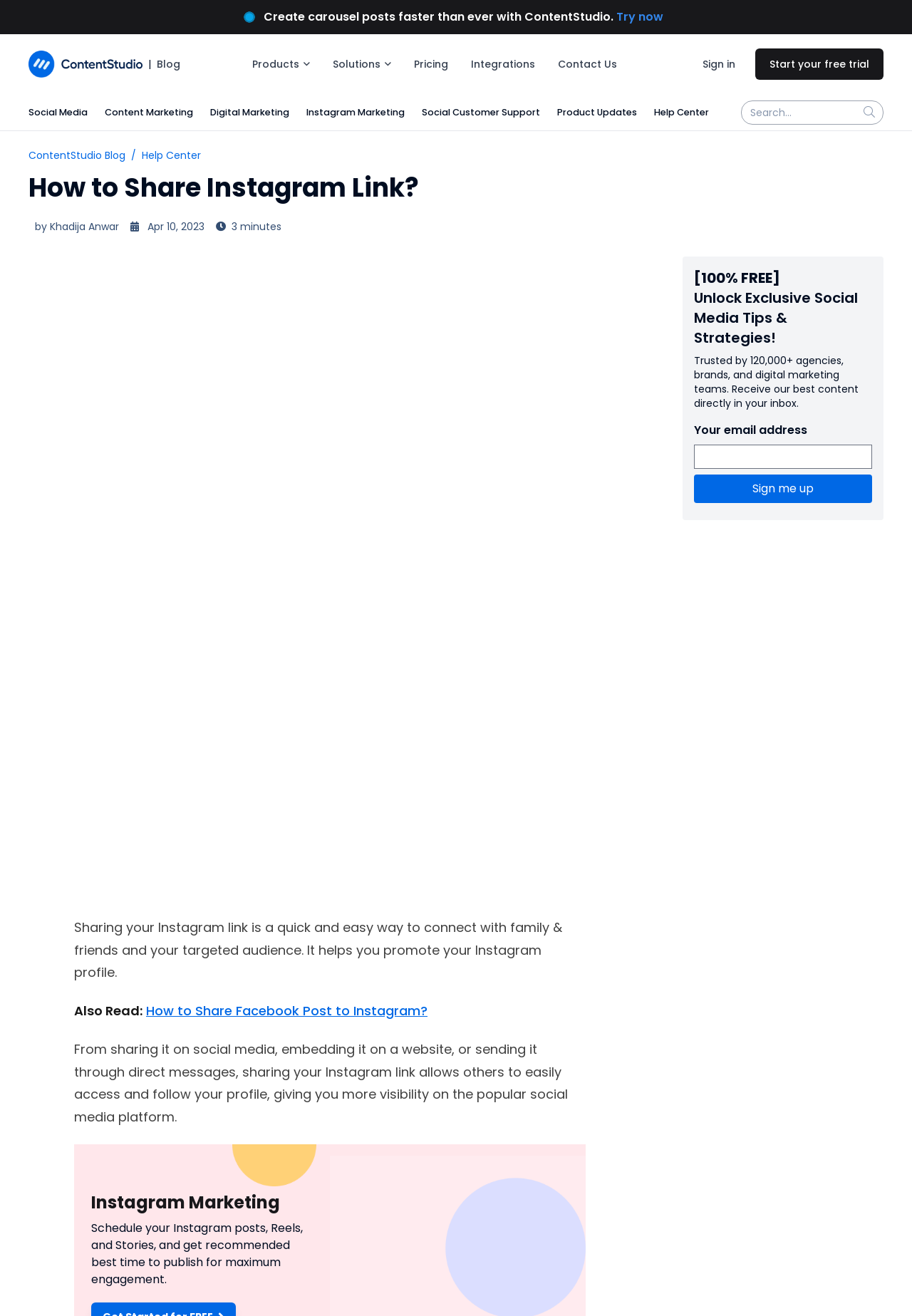Please locate the bounding box coordinates of the region I need to click to follow this instruction: "Try ContentStudio".

[0.675, 0.006, 0.727, 0.019]